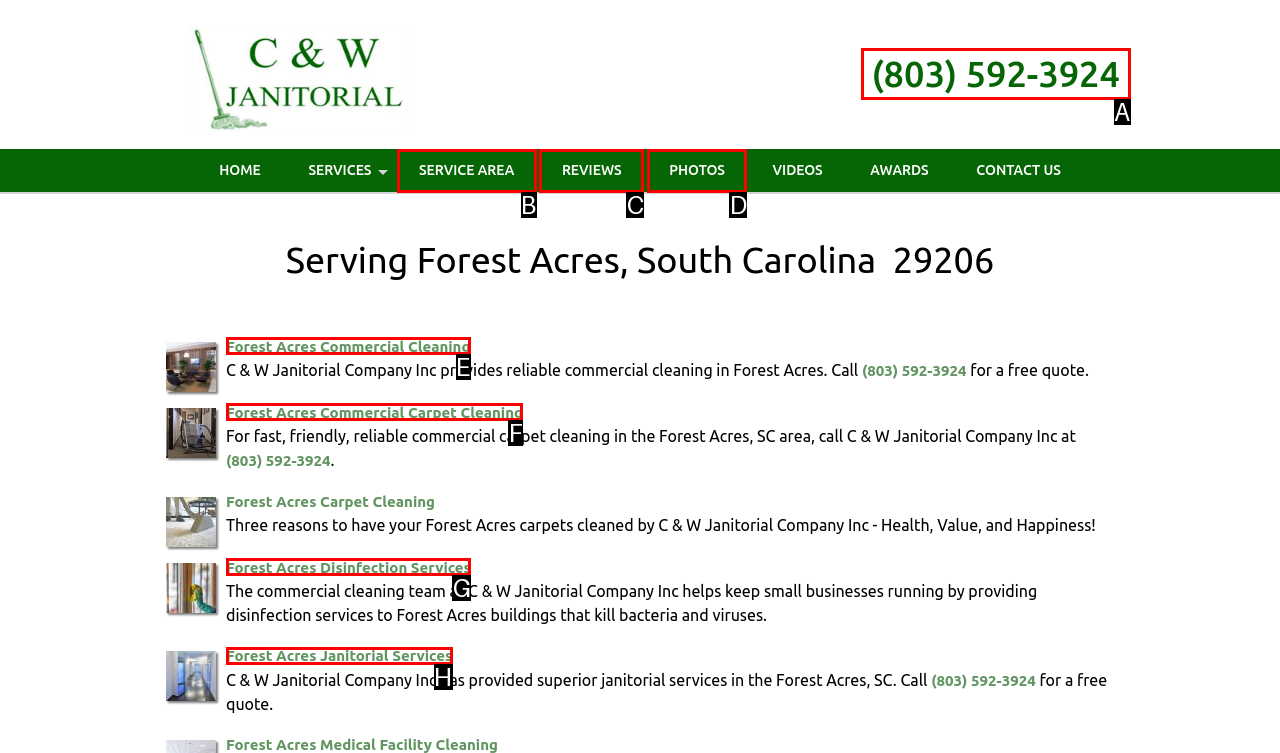Tell me which one HTML element I should click to complete the following task: Call the company Answer with the option's letter from the given choices directly.

A